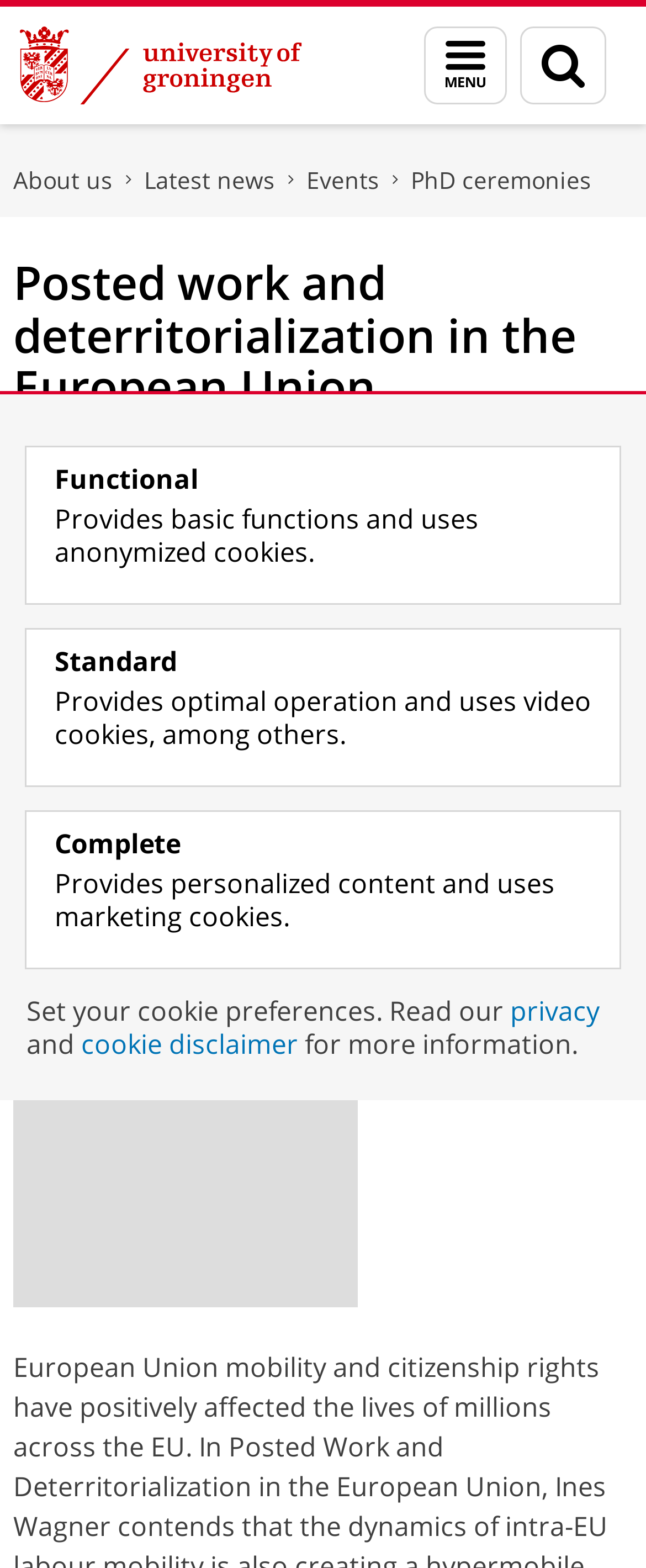Use a single word or phrase to answer the question:
What is the name of the PhD candidate?

Ms I.A. Wagner